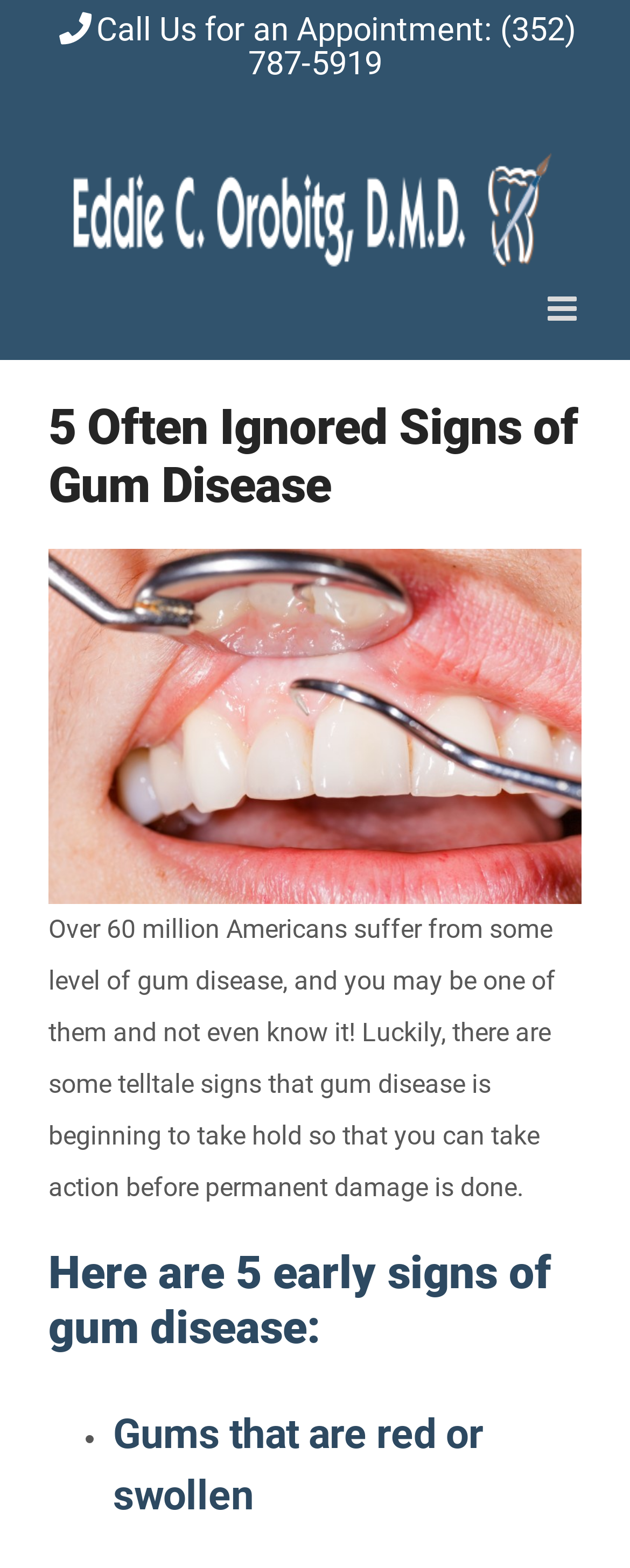Write an elaborate caption that captures the essence of the webpage.

The webpage is about gum disease, specifically highlighting the often-ignored signs of the condition. At the top-left corner, there is a logo of "Dentist Leesburg | Dr. Eddie C. Orobitg" accompanied by a link to call for an appointment. Below the logo, there is a heading that reads "5 Often Ignored Signs of Gum Disease". 

To the right of the heading, there is an image related to signs of gum disease. Below the image, a paragraph of text explains that over 60 million Americans suffer from gum disease, and it's essential to recognize the early signs to take action before permanent damage occurs. 

Further down, there is a heading that lists "5 early signs of gum disease". The first sign is indicated by a bullet point, followed by a heading that describes the sign as "Gums that are red or swollen". The overall layout of the webpage is focused on providing information about gum disease, with a clear structure and concise text.